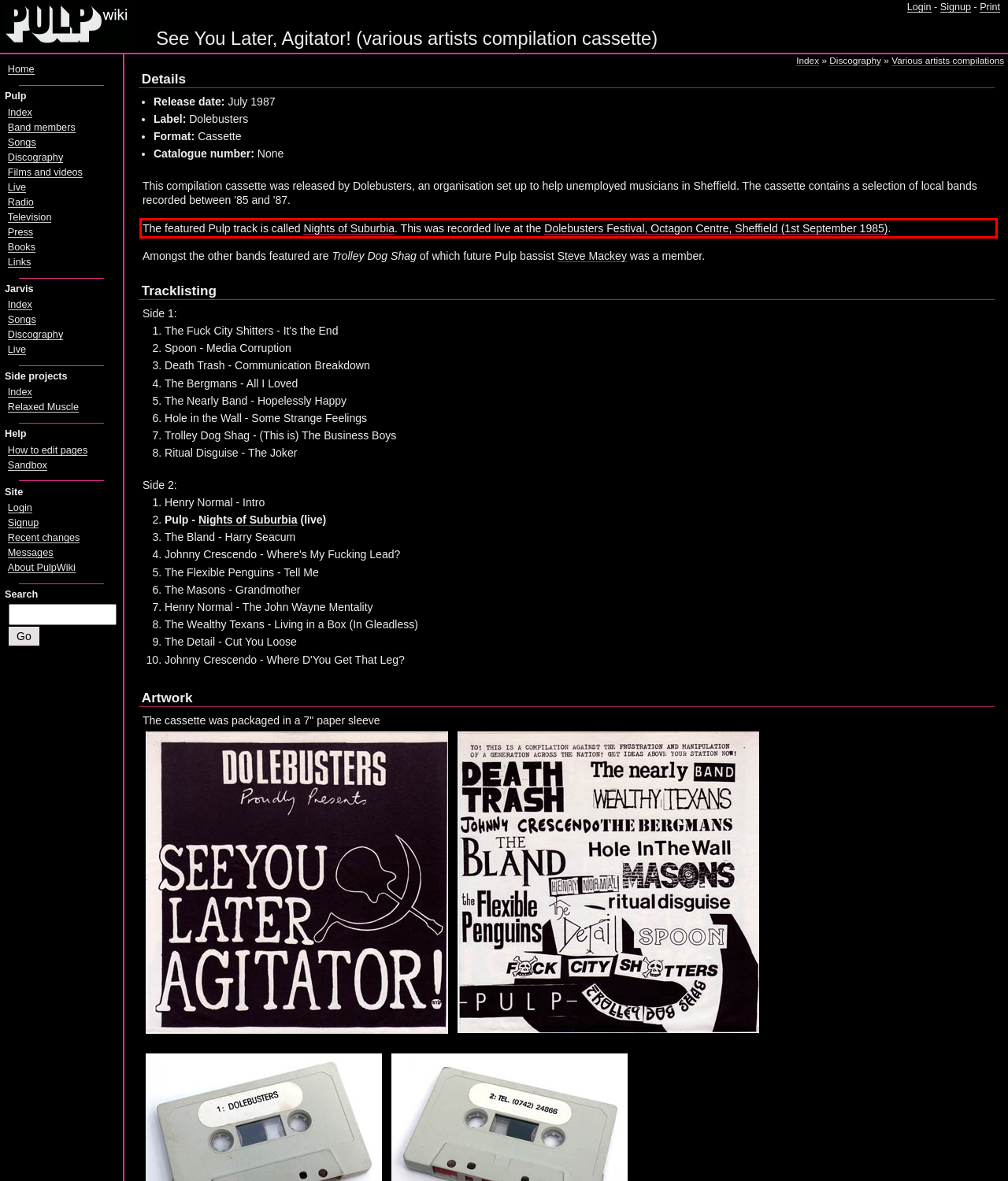Given a screenshot of a webpage containing a red rectangle bounding box, extract and provide the text content found within the red bounding box.

The featured Pulp track is called Nights of Suburbia. This was recorded live at the Dolebusters Festival, Octagon Centre, Sheffield (1st September 1985).